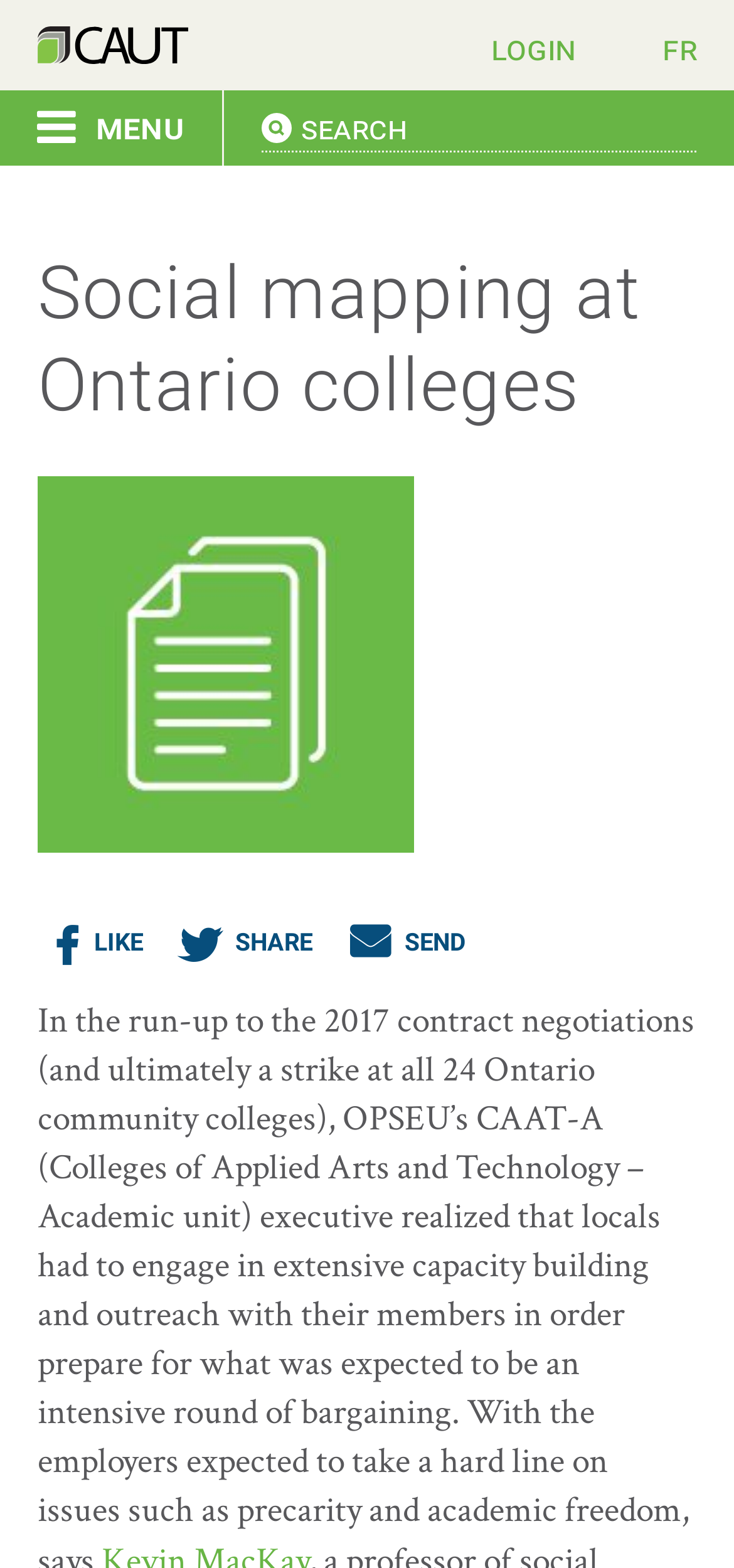How many links are there in the menu?
Examine the screenshot and reply with a single word or phrase.

17